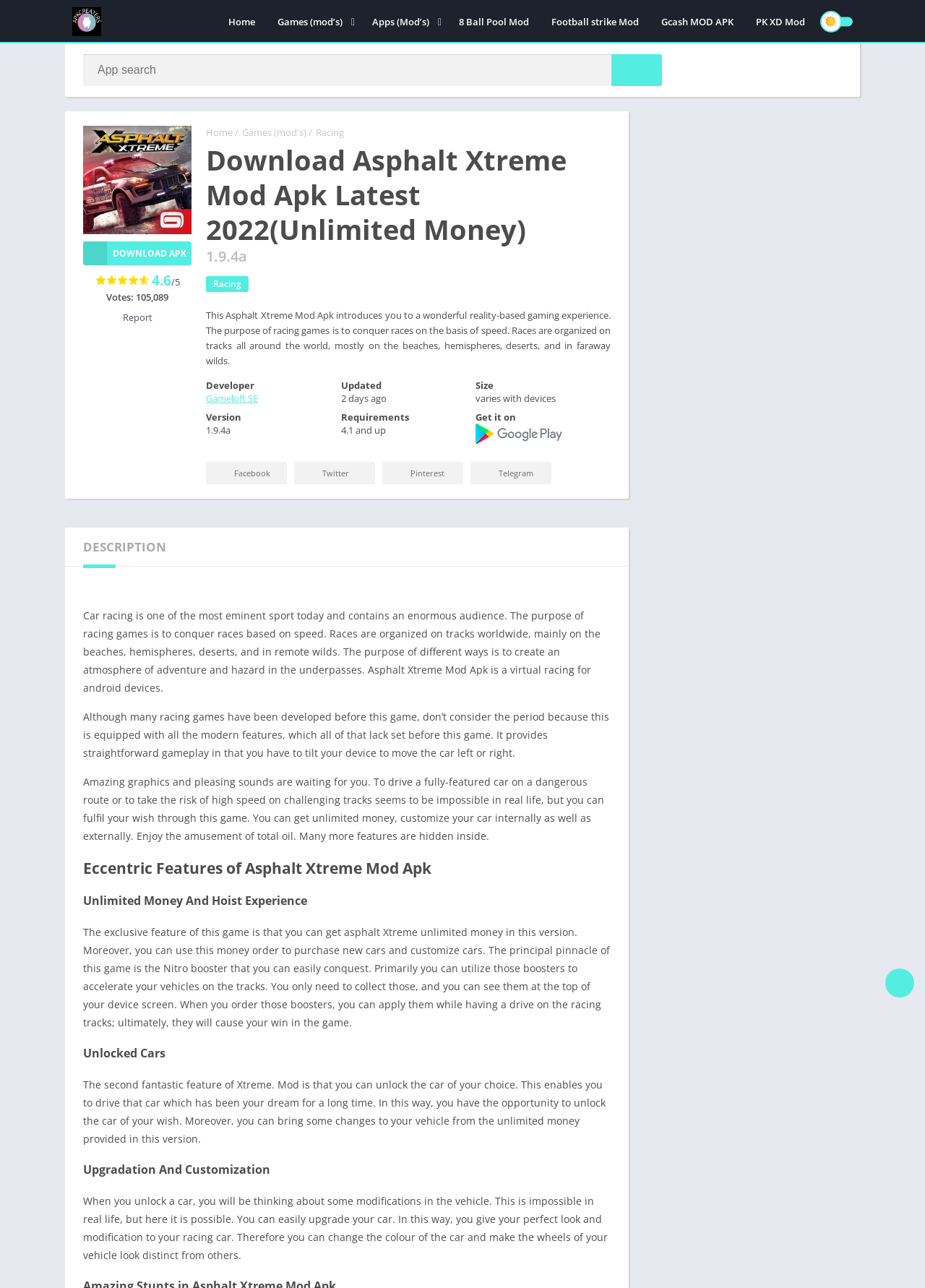Explain the webpage in detail.

This webpage is about downloading a modded APK of the game Asphalt Xtreme, with a focus on racing games. At the top, there is a navigation menu with links to "Home", "Games (mod's)", and various game categories like "Racing", "Action", and "Sports". Below this menu, there is a search bar with a "Search" button.

The main content of the page is divided into two sections. On the left, there is a description of the game, explaining that it provides a realistic gaming experience where players compete in races on tracks around the world. Below this, there are details about the game, including its version, rating, and number of votes.

On the right, there is a call-to-action button to "DOWNLOAD APK" and information about the game's developer, update history, size, and version. There are also links to the game's page on Google Play and social media platforms like Facebook, Twitter, Pinterest, and Telegram.

At the bottom of the page, there is a complementary section with links to other modded APKs, including "8 Ball Pool Mod", "Football strike Mod", and "PK XD Mod".